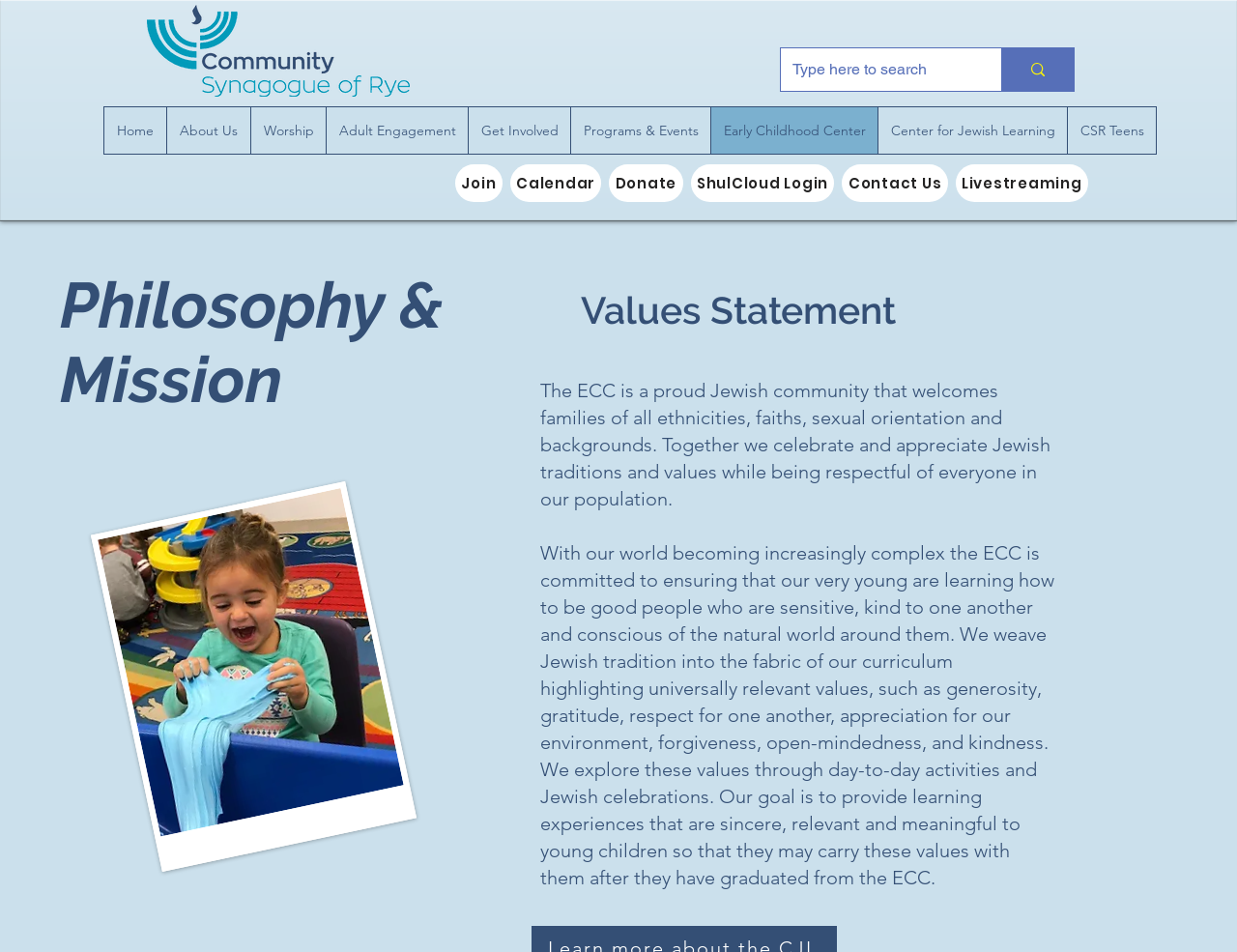Using the provided element description "Center for Jewish Learning", determine the bounding box coordinates of the UI element.

[0.709, 0.113, 0.862, 0.161]